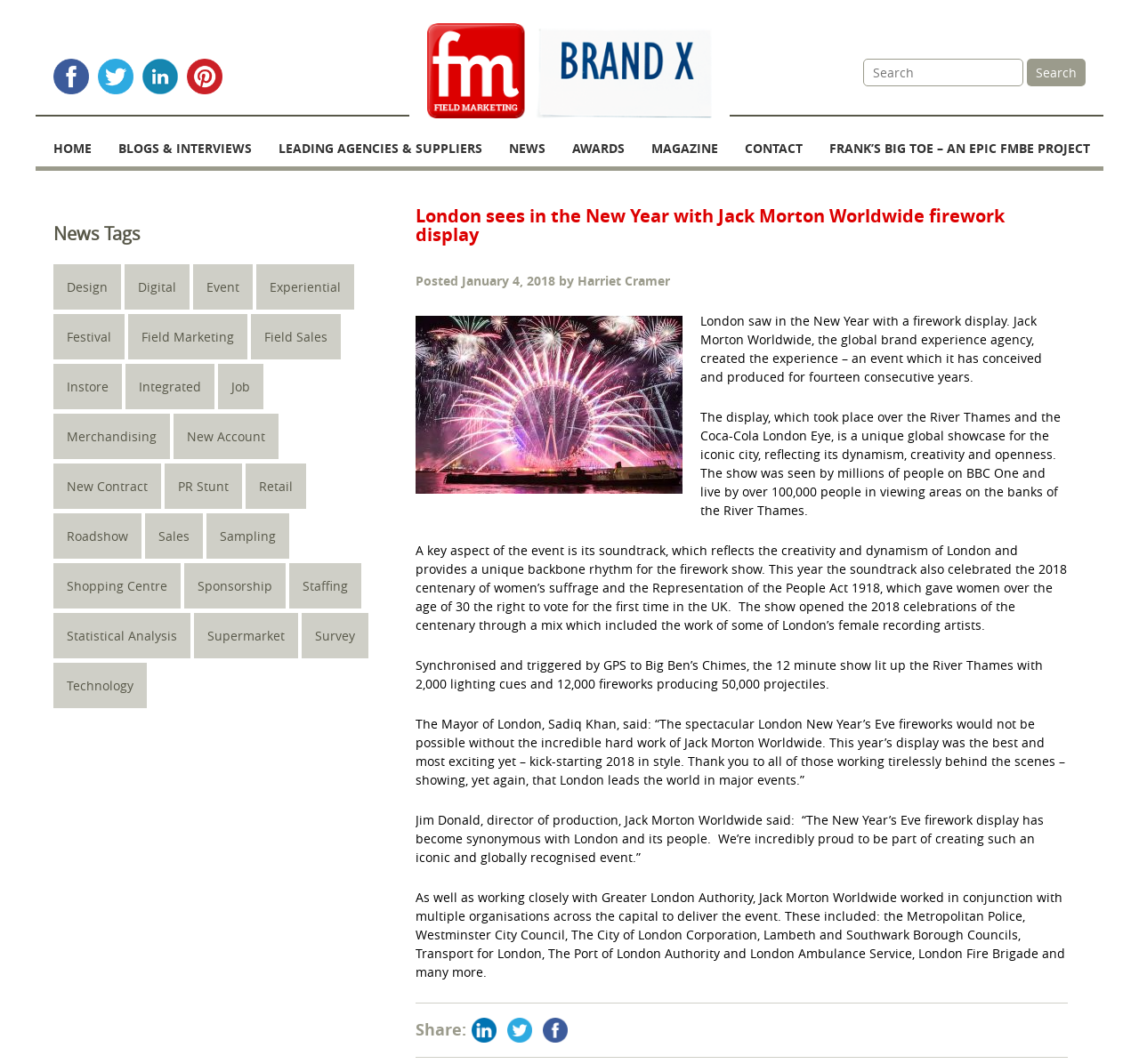How many fireworks were used in the display?
Please answer the question with a detailed response using the information from the screenshot.

I read the article on the webpage and found that the display used 12,000 fireworks, which produced 50,000 projectiles.